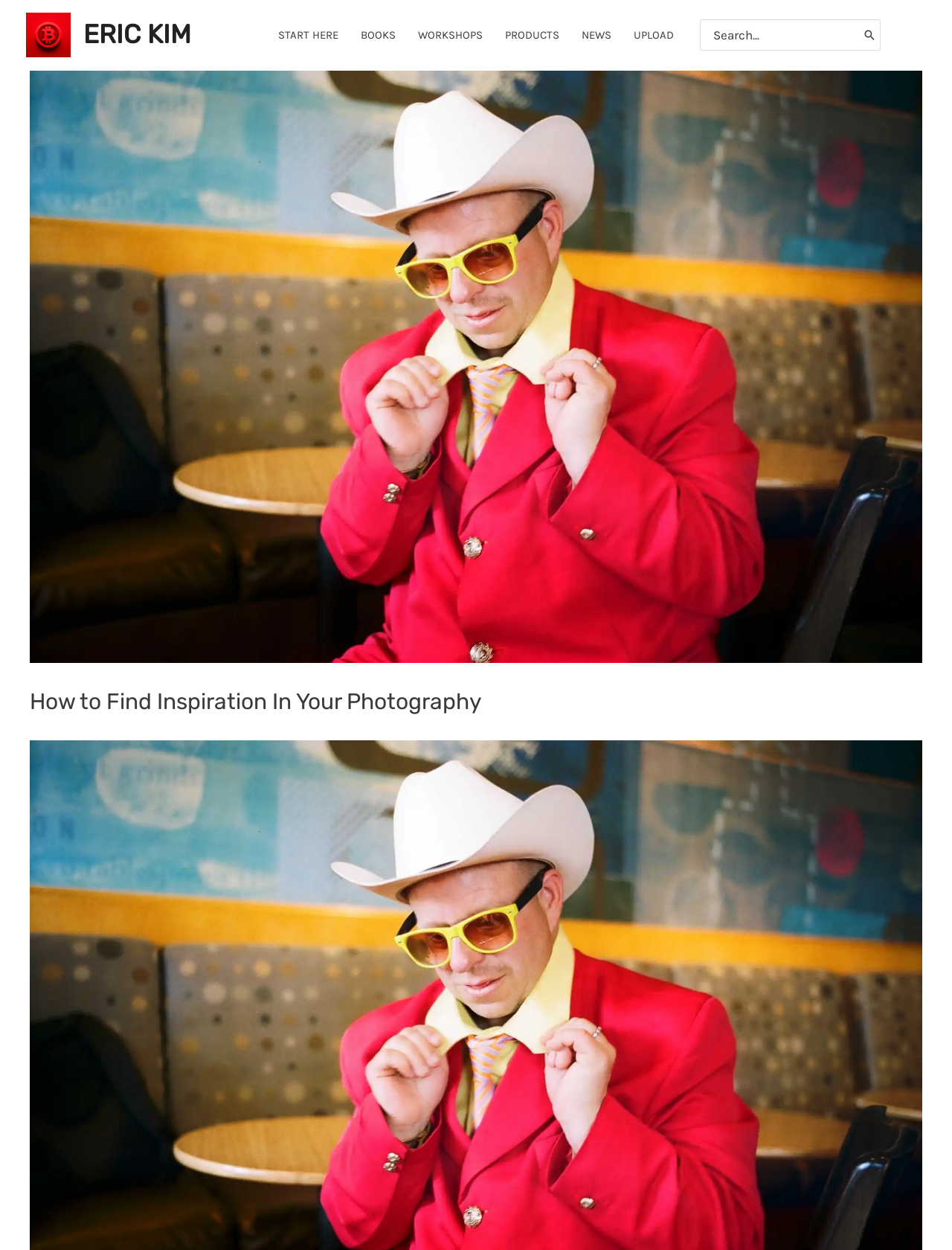Identify the bounding box coordinates of the clickable region necessary to fulfill the following instruction: "go to the WORKSHOPS page". The bounding box coordinates should be four float numbers between 0 and 1, i.e., [left, top, right, bottom].

[0.427, 0.007, 0.519, 0.049]